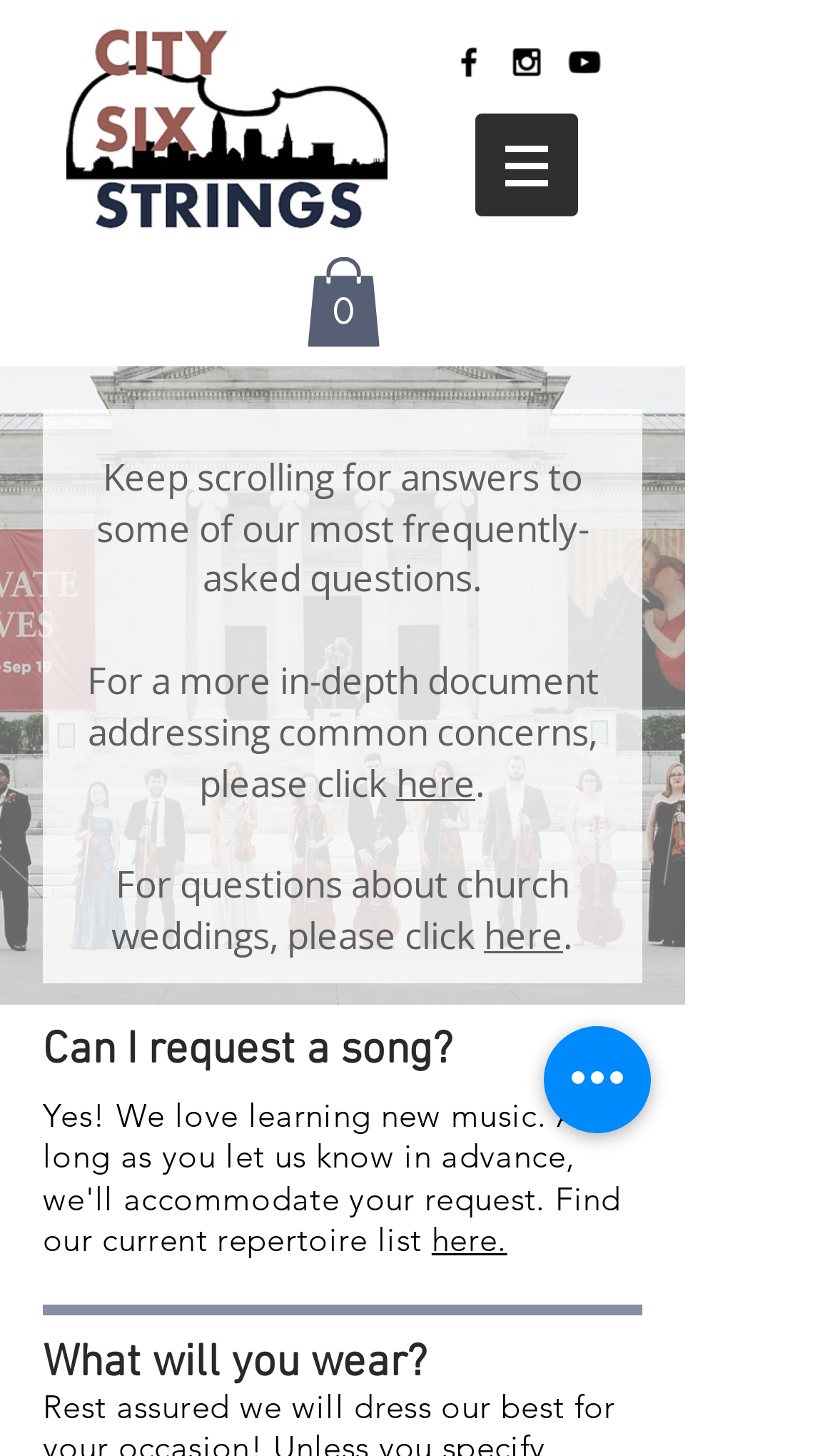What is the purpose of the webpage?
Kindly give a detailed and elaborate answer to the question.

Based on the webpage content, it appears to be a FAQ page that provides answers to frequently asked questions about City Six Strings. The page has a heading that says 'Keep scrolling for answers to some of our most frequently-asked questions' and has several sections with questions and answers.